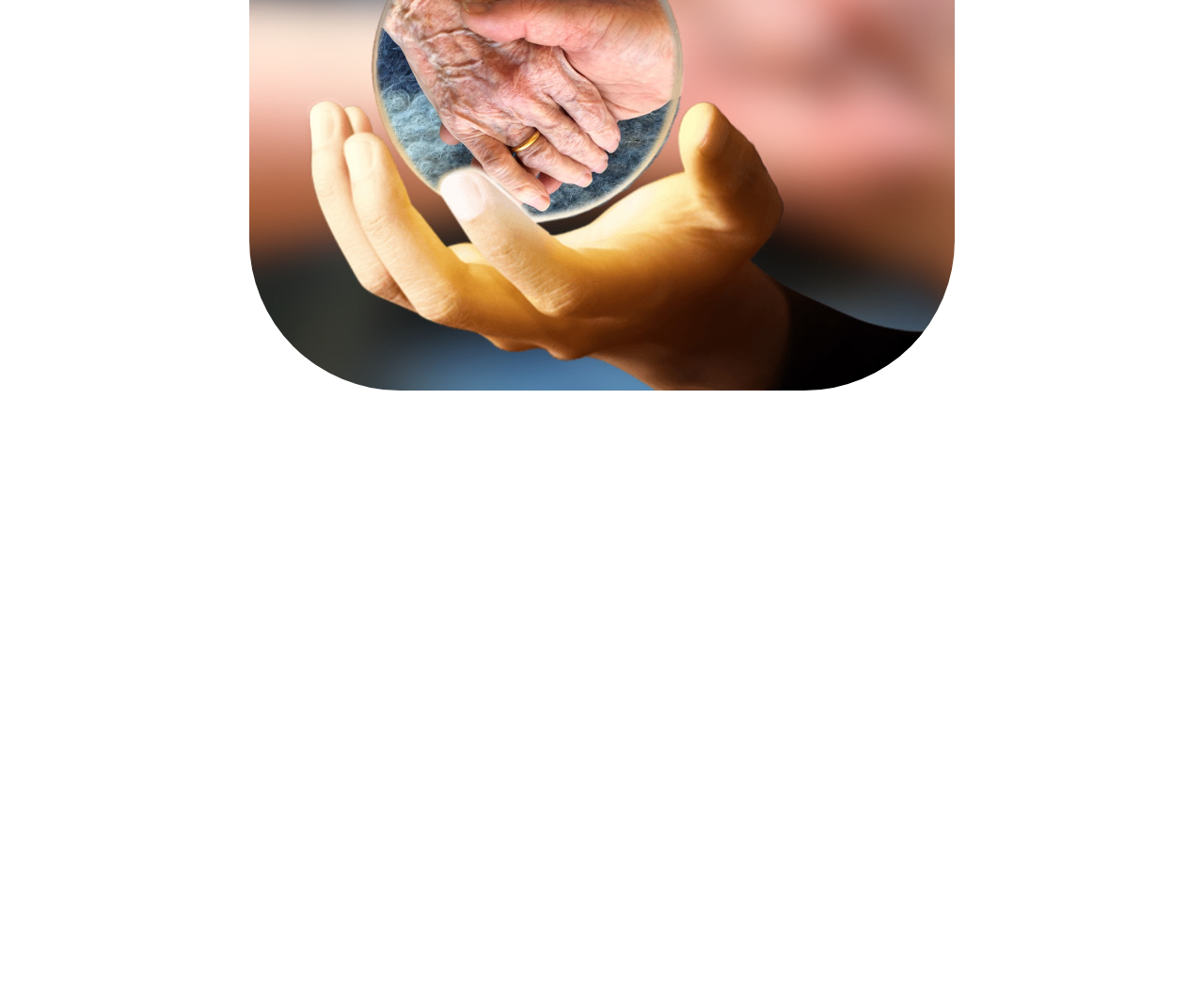Find the bounding box coordinates for the HTML element described in this sentence: "(64) 03 972 0122". Provide the coordinates as four float numbers between 0 and 1, in the format [left, top, right, bottom].

[0.512, 0.766, 0.595, 0.781]